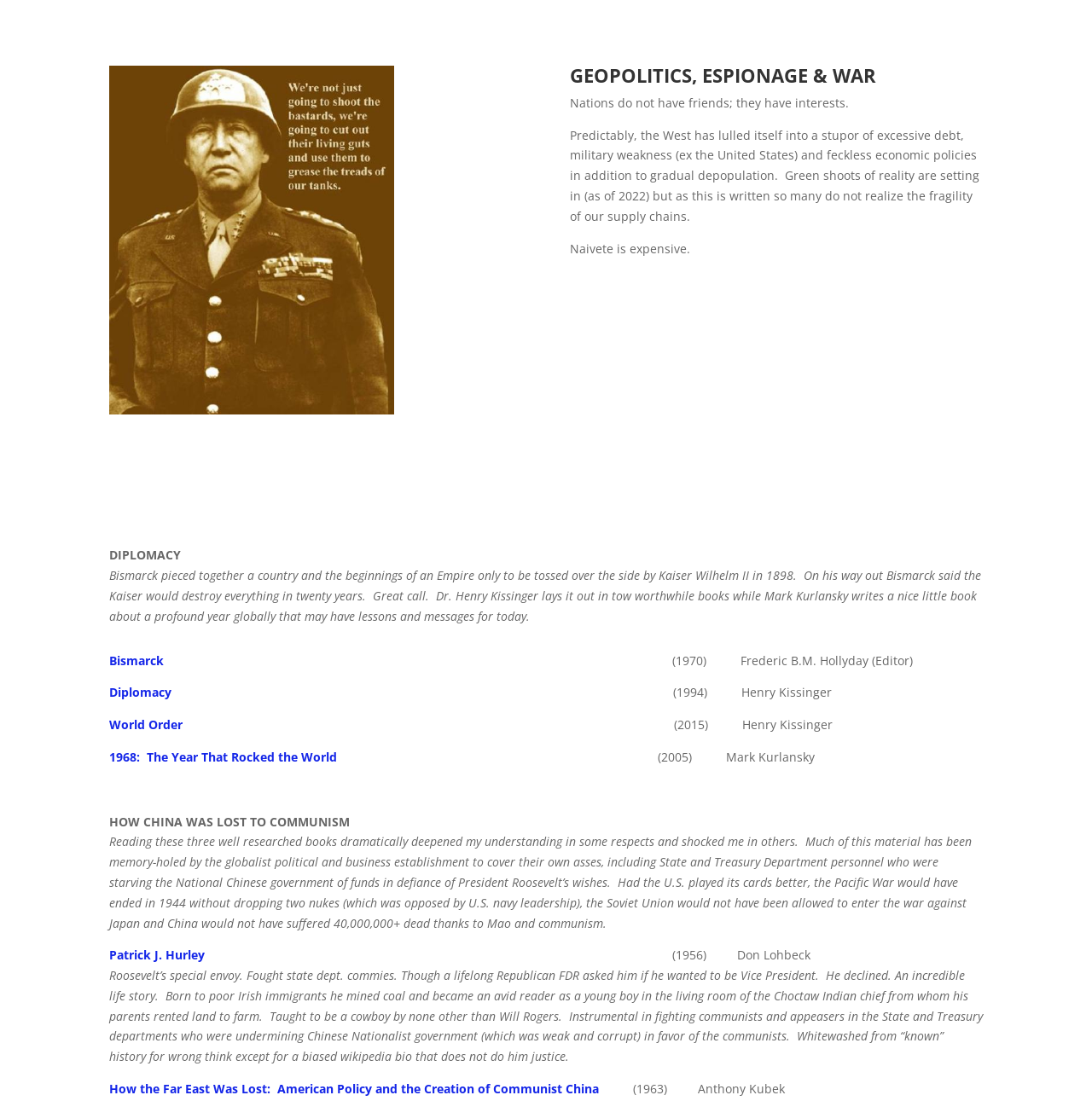What is the main topic of this webpage?
Provide a short answer using one word or a brief phrase based on the image.

Geopolitics